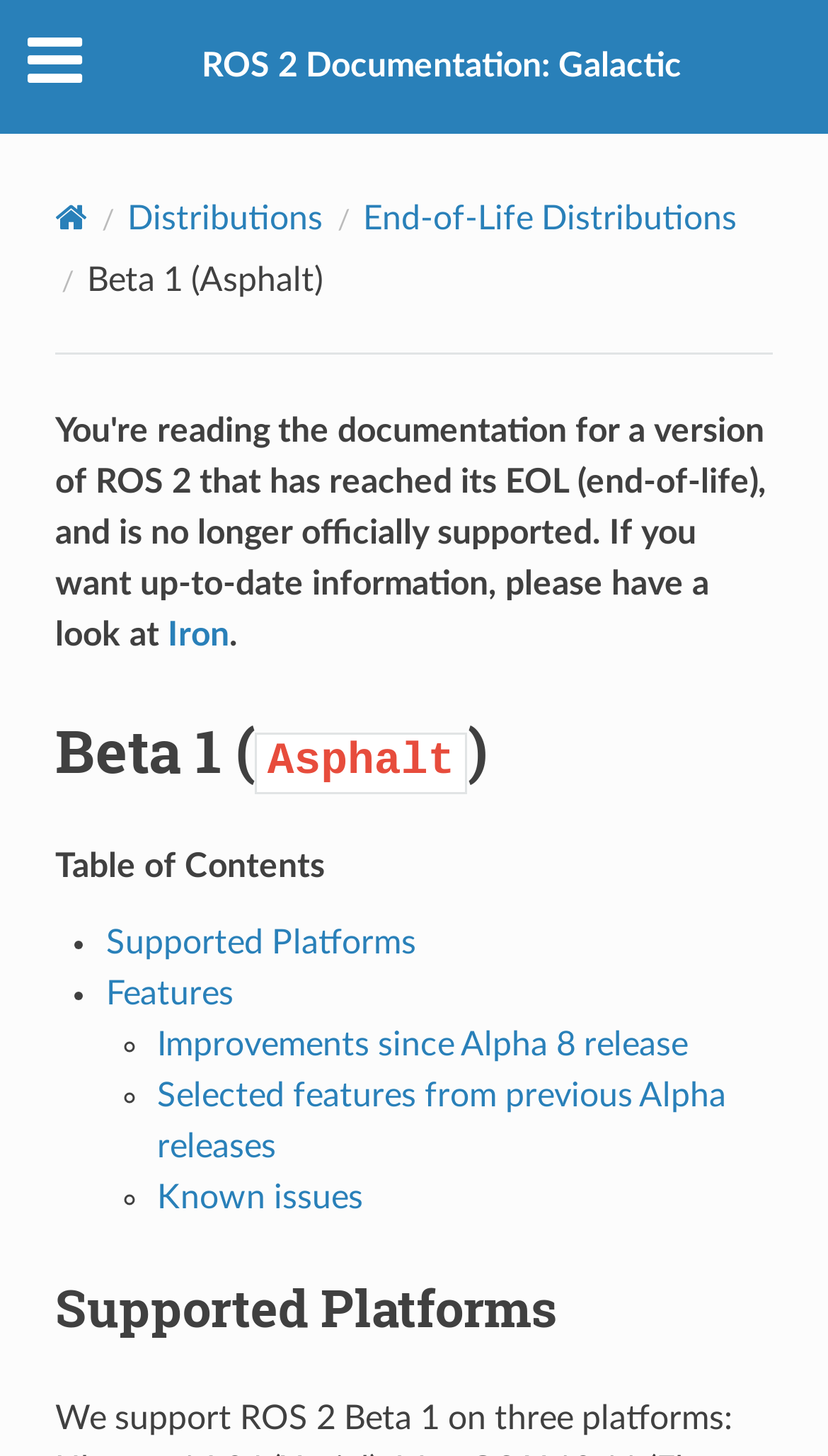Locate the bounding box of the UI element defined by this description: "". The coordinates should be given as four float numbers between 0 and 1, formatted as [left, top, right, bottom].

[0.608, 0.513, 0.641, 0.534]